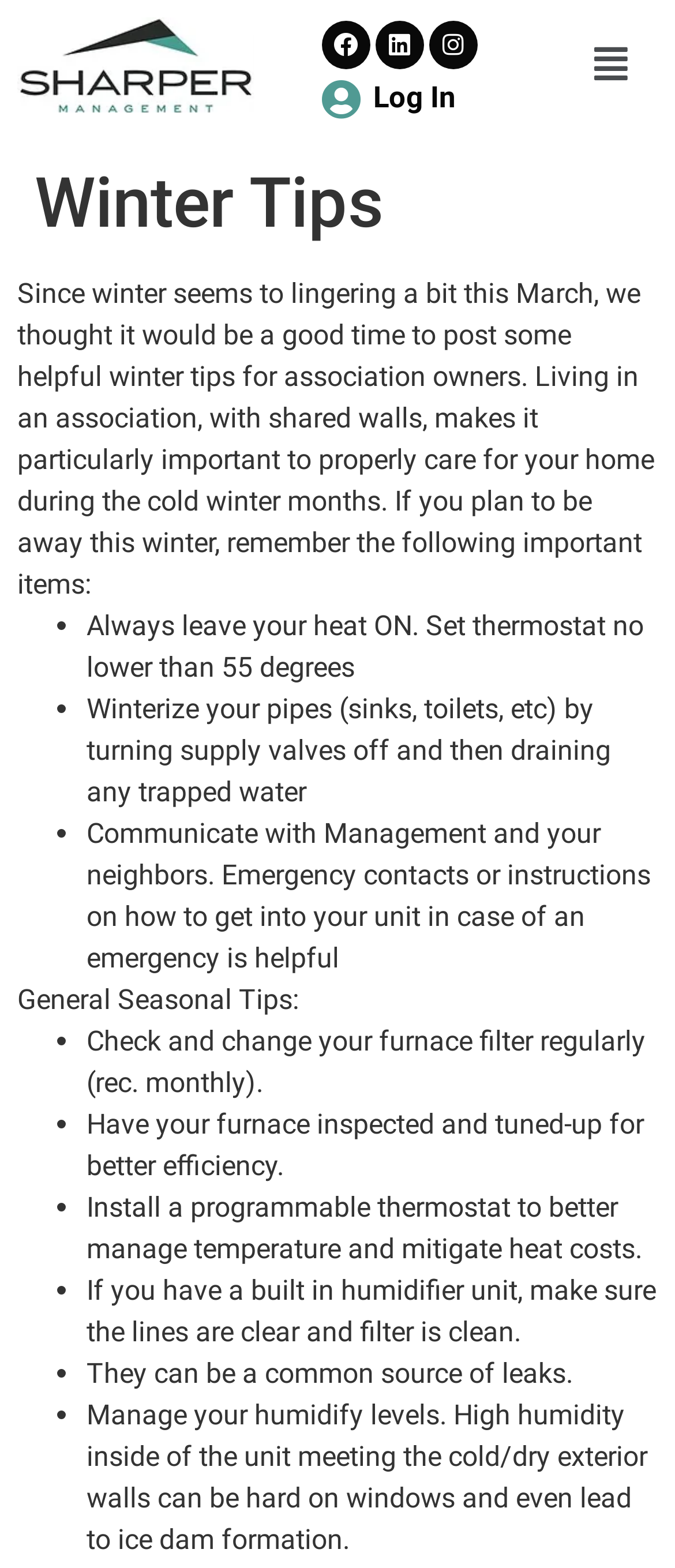Provide the bounding box coordinates for the UI element that is described by this text: "Log In". The coordinates should be in the form of four float numbers between 0 and 1: [left, top, right, bottom].

[0.553, 0.05, 0.676, 0.072]